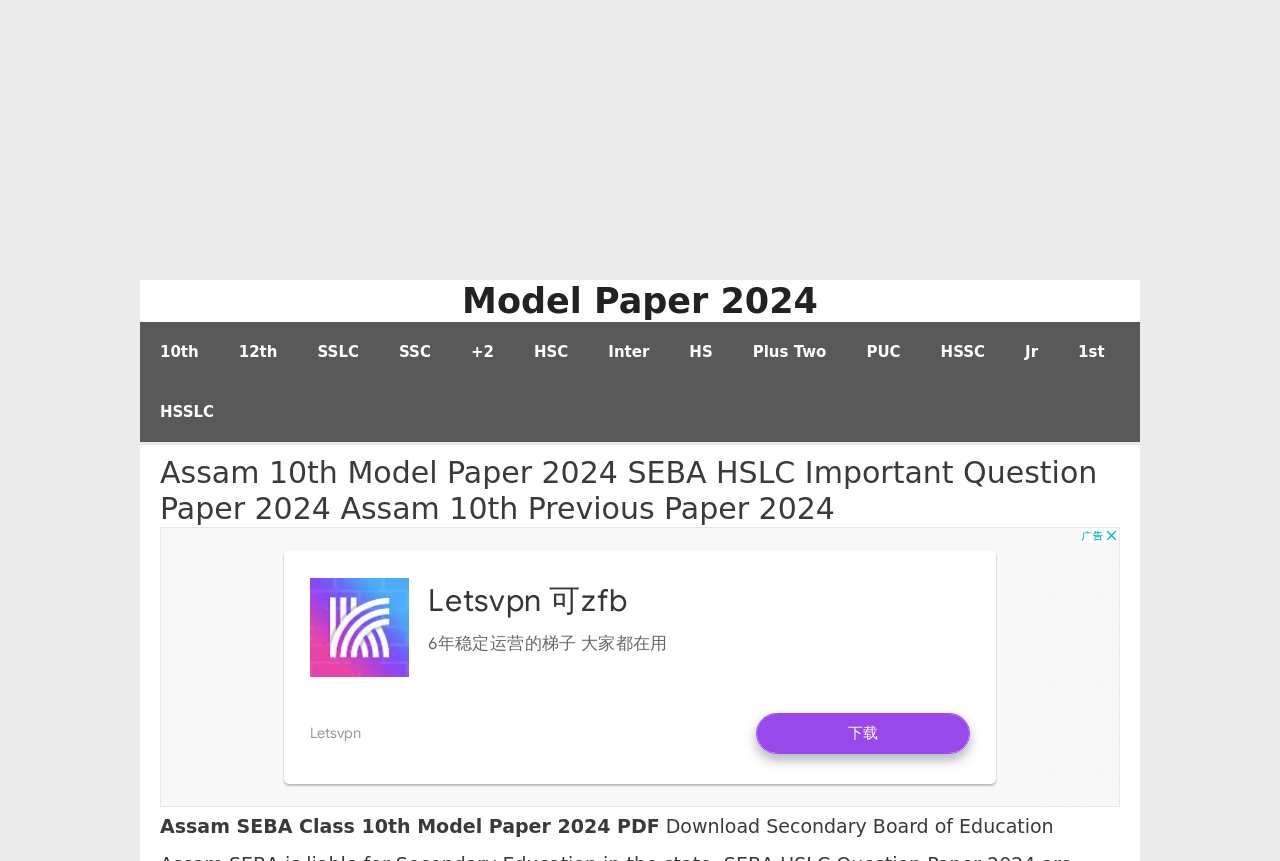Give an extensive and precise description of the webpage.

The webpage is about Assam SEBA Class 10th Model Paper 2024, providing information and resources for students. At the top, there is a banner with the site's name. Below the banner, there is a navigation menu with links to different education levels, including 10th, 12th, SSLC, SSC, +2, HSC, Inter, HS, Plus Two, PUC, HSSC, Jr, and 1st.

The main content area has a heading that matches the title of the webpage. Below the heading, there is an advertisement iframe. The main content is divided into several sections of text. The first section introduces the Assam SEBA Class 10th Model Paper 2024 and provides a brief description of the Secondary Board of Education Assam SEBA's role in secondary education.

The next section mentions that the question paper 2024 is available on the official website and also on this webpage. The text also explains that the question paper is in PDF format, making it accessible on various devices. Further down, there are more sections of text, including one that mentions the Assam 10th Class Guess Question Paper 2024 and another that provides instructions on how to download the official model question paper from the SEBA website.

At the bottom of the page, there is a final section of text that invites students to check out the Assam Class 10th Model Question paper PDF 2024. Overall, the webpage is focused on providing resources and information for students preparing for the Assam SEBA Class 10th exams.